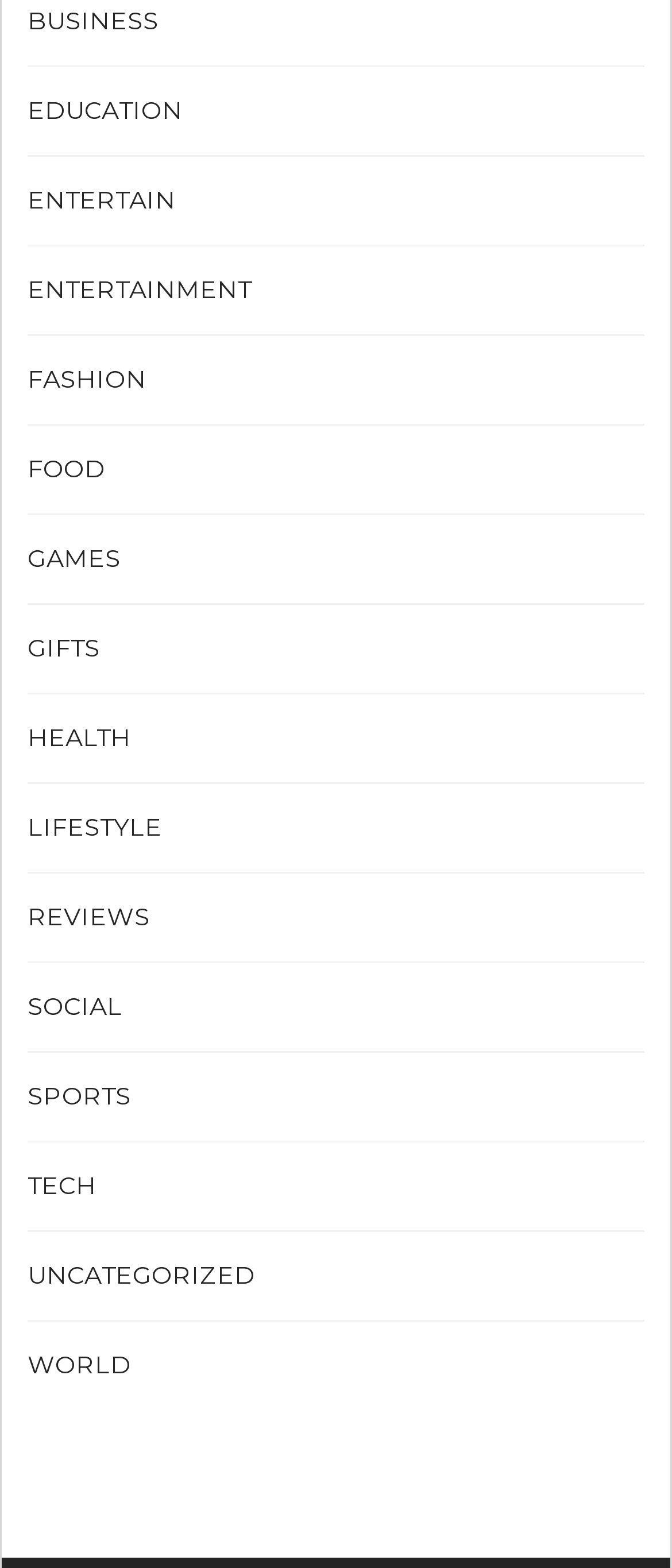How many categories are available on this webpage?
Answer with a single word or phrase by referring to the visual content.

18